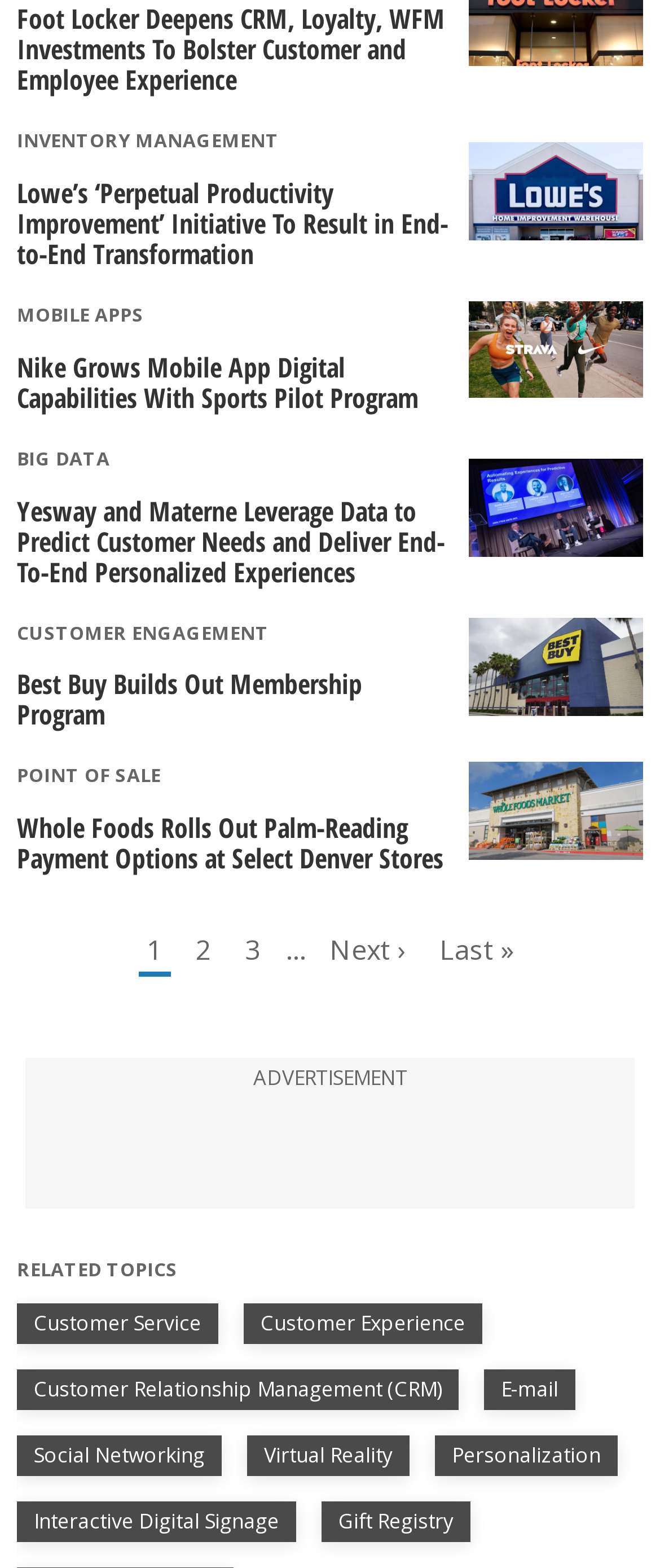Determine the bounding box coordinates of the clickable element necessary to fulfill the instruction: "Go to page 2". Provide the coordinates as four float numbers within the 0 to 1 range, i.e., [left, top, right, bottom].

[0.283, 0.594, 0.332, 0.622]